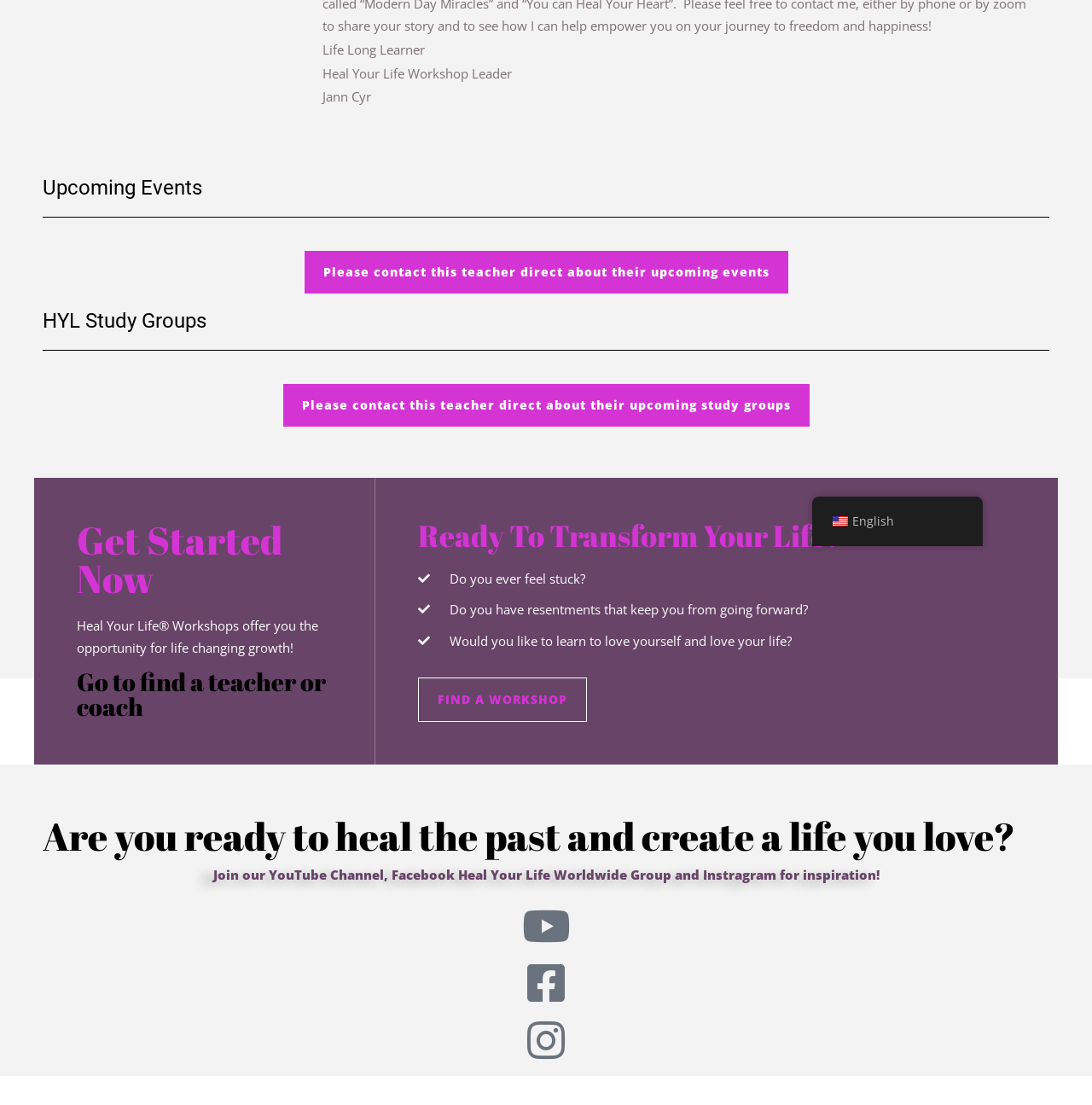Highlight the bounding box of the UI element that corresponds to this description: "English".

[0.744, 0.454, 0.9, 0.49]